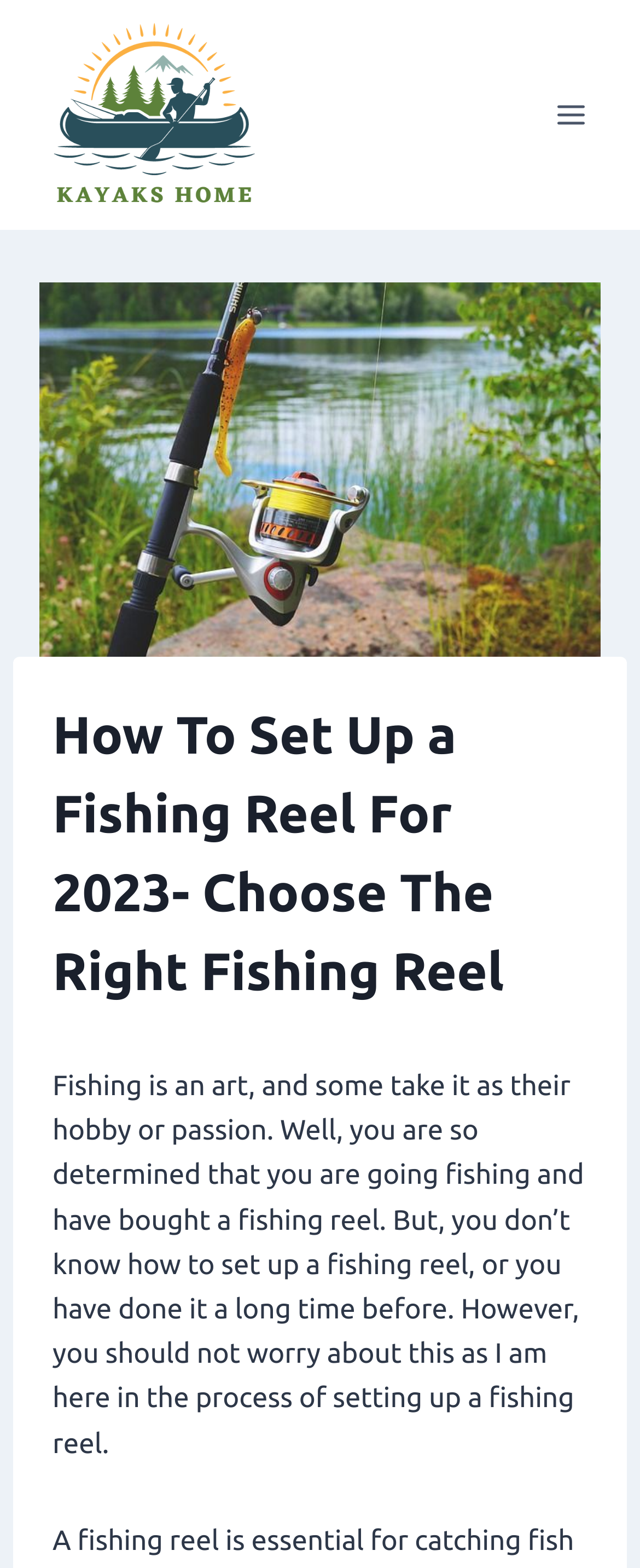Reply to the question with a brief word or phrase: What is the purpose of the image on the webpage?

Illustration